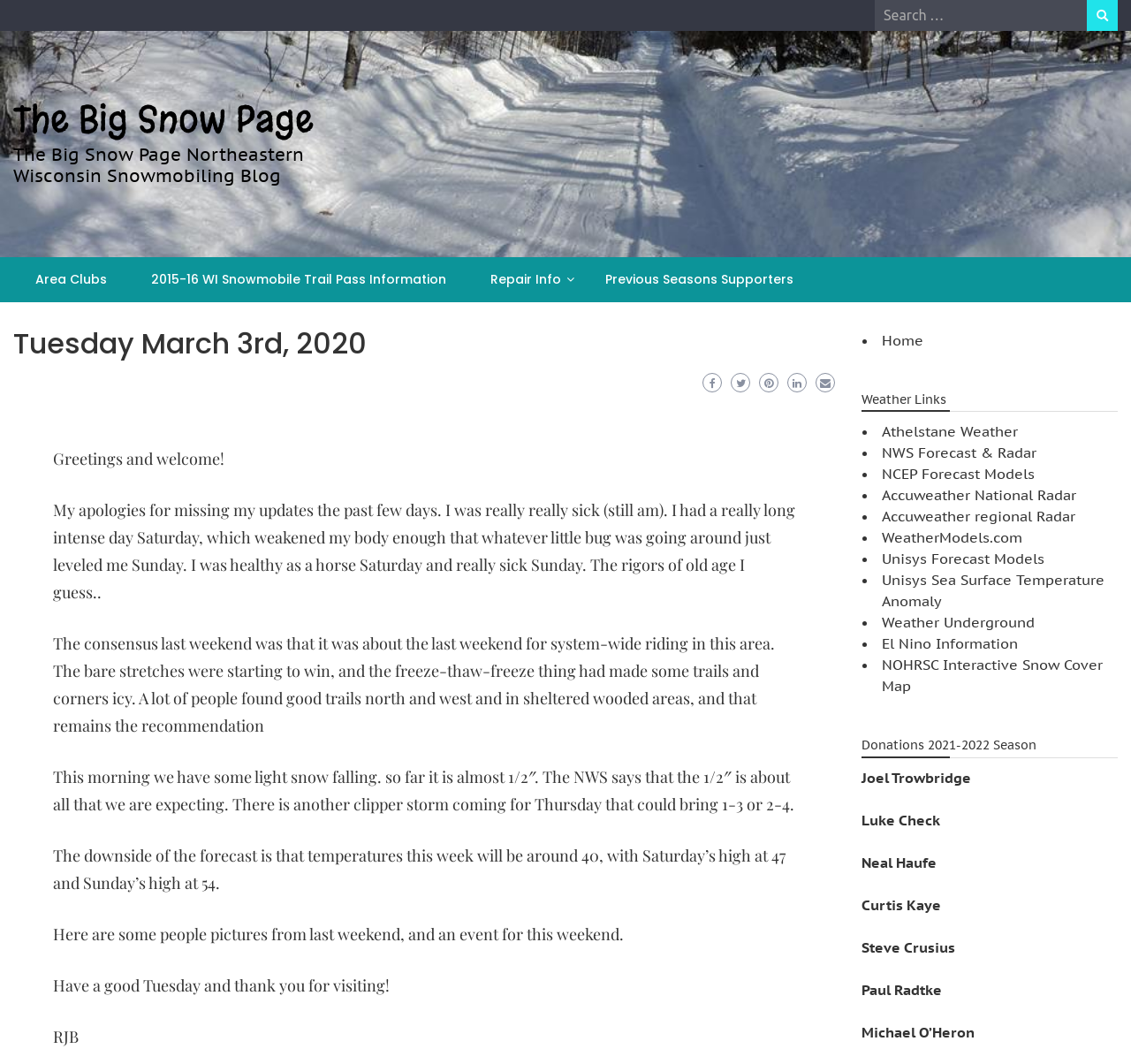What is the temperature expected to be on Saturday?
Refer to the image and give a detailed answer to the question.

The static text element with bounding box coordinates [0.047, 0.794, 0.695, 0.84] contains the text 'Saturday’s high at 47', indicating that the temperature expected to be on Saturday is 47.